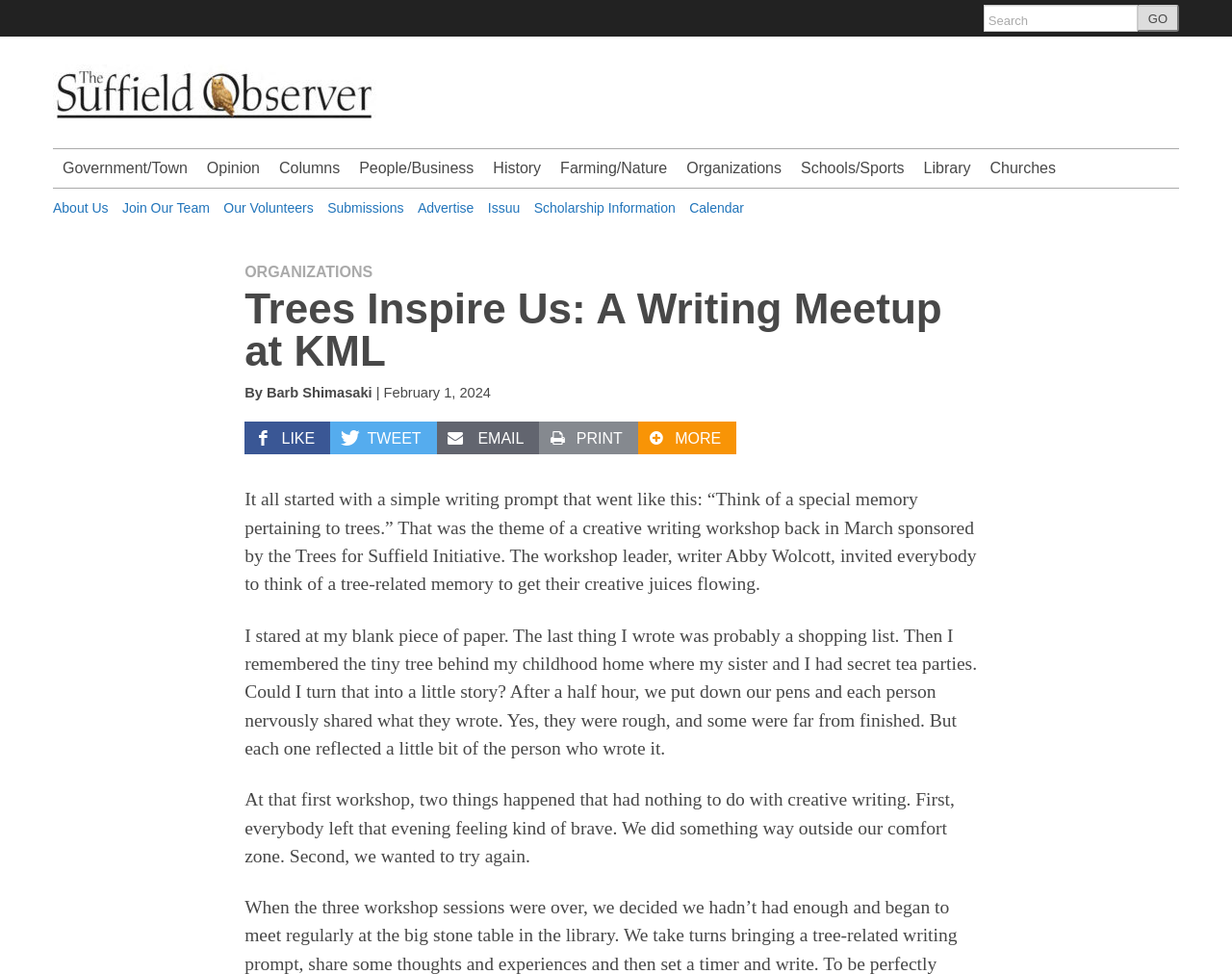Determine and generate the text content of the webpage's headline.

Trees Inspire Us: A Writing Meetup at KML